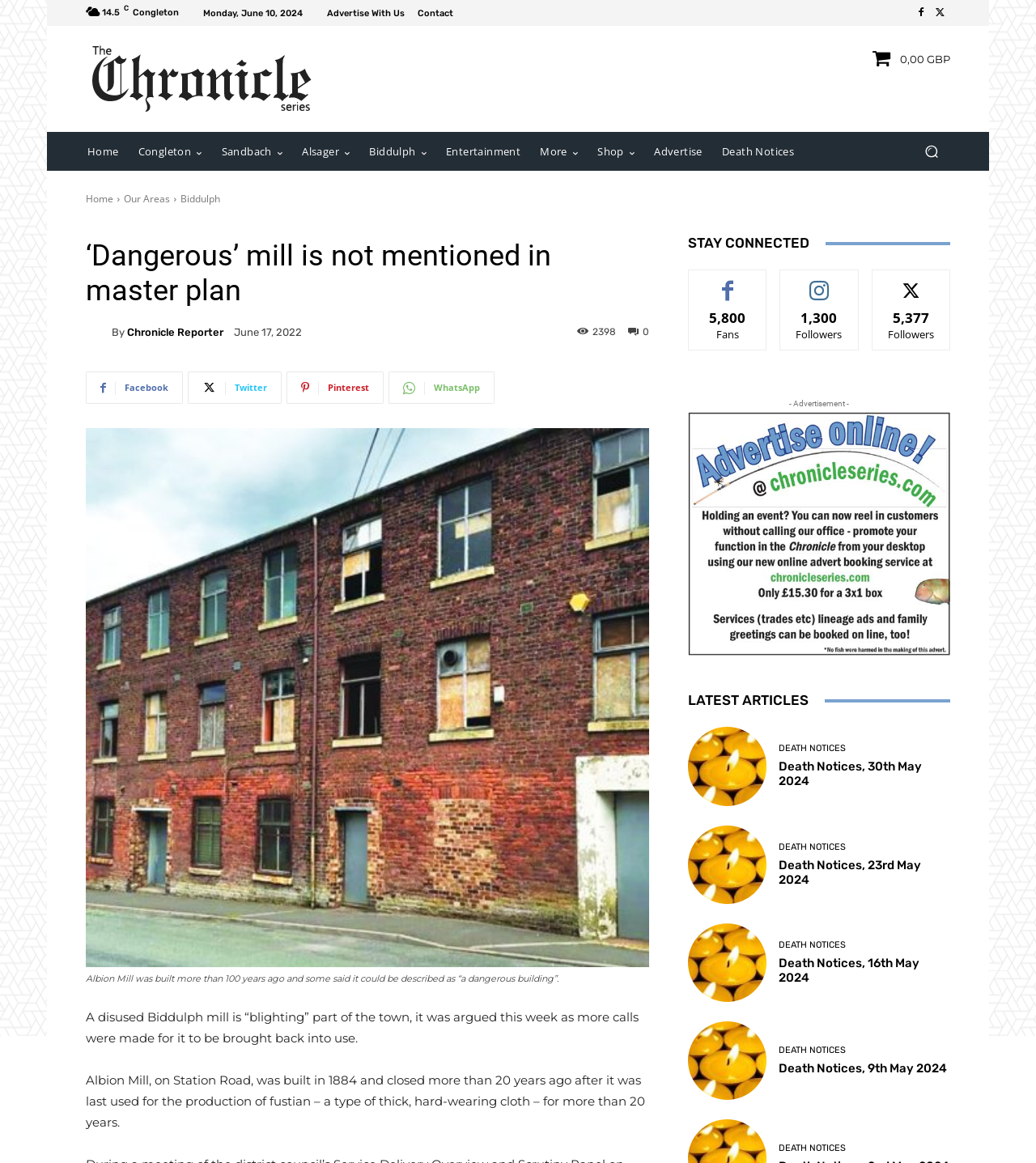Locate the coordinates of the bounding box for the clickable region that fulfills this instruction: "Click the Subscribe button".

None